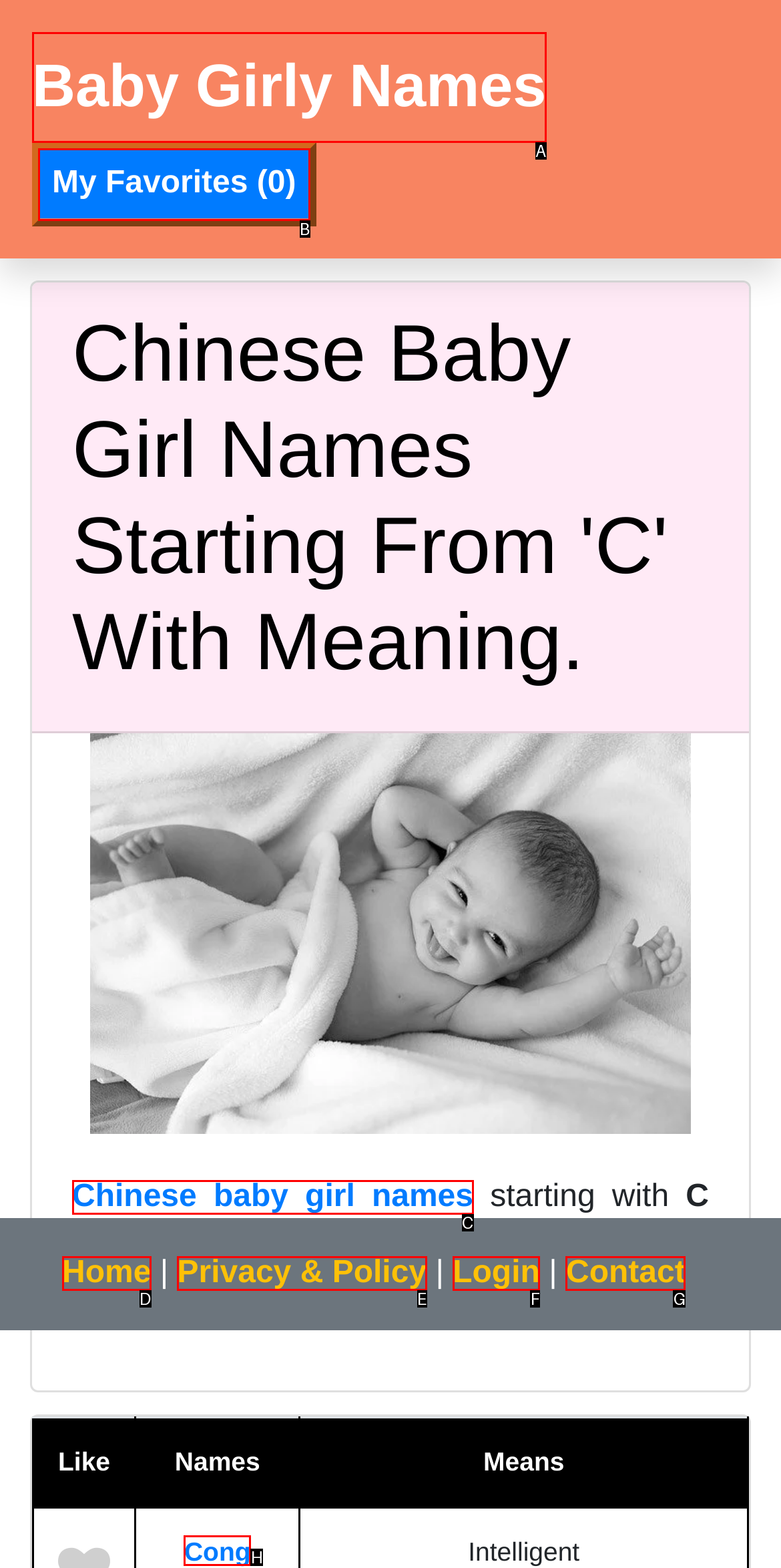Determine the HTML element that best aligns with the description: Chinese baby girl names
Answer with the appropriate letter from the listed options.

C